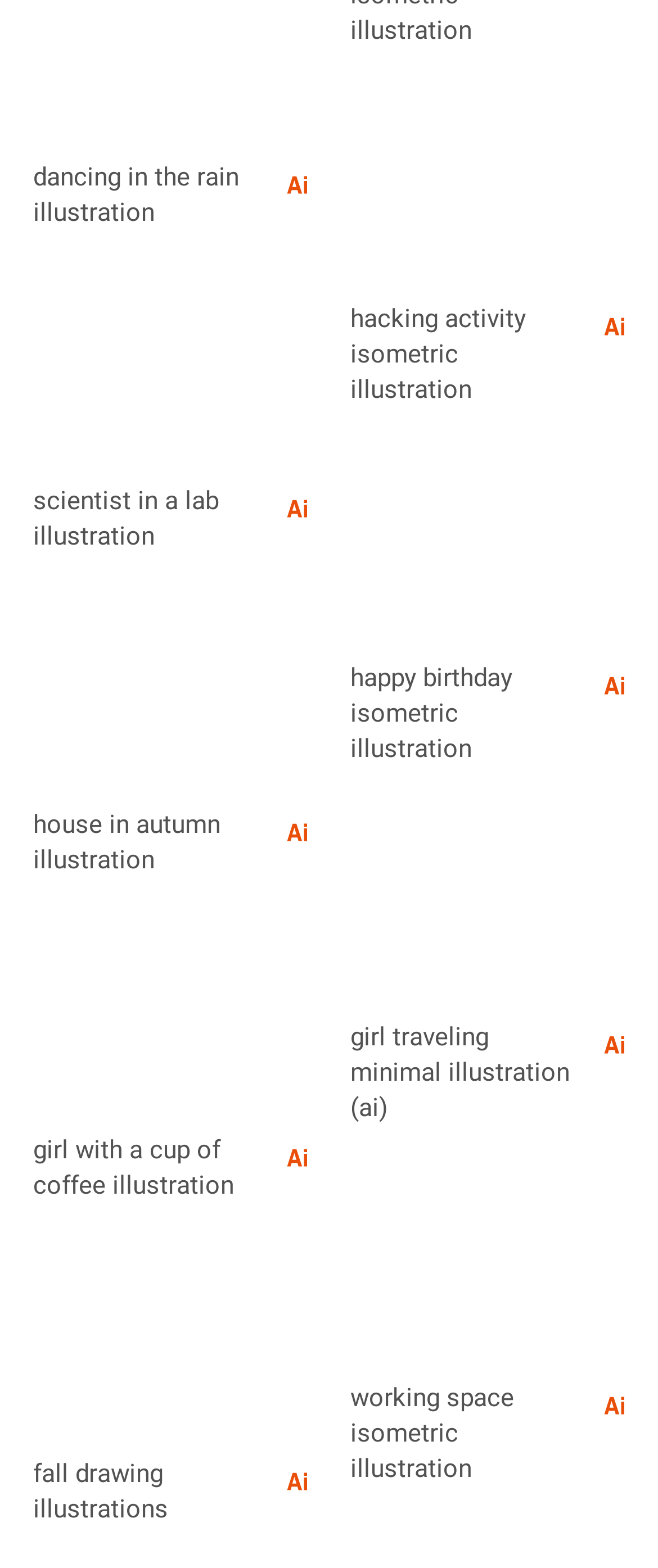Identify the bounding box coordinates for the element that needs to be clicked to fulfill this instruction: "Browse posts tagged with 'std'". Provide the coordinates in the format of four float numbers between 0 and 1: [left, top, right, bottom].

None